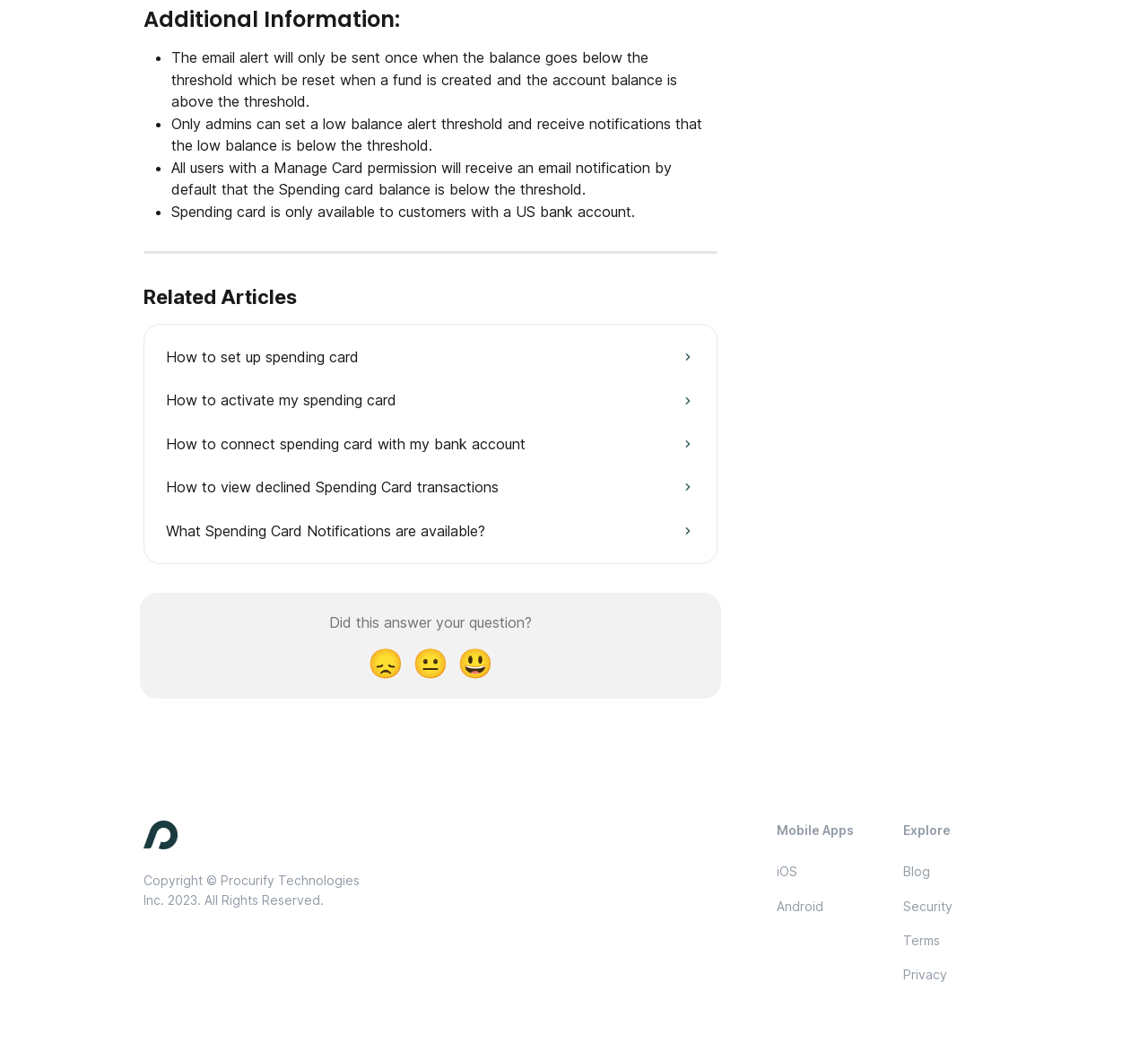Please identify the bounding box coordinates of the region to click in order to complete the given instruction: "Click on 'Disappointed Reaction'". The coordinates should be four float numbers between 0 and 1, i.e., [left, top, right, bottom].

[0.316, 0.612, 0.355, 0.659]